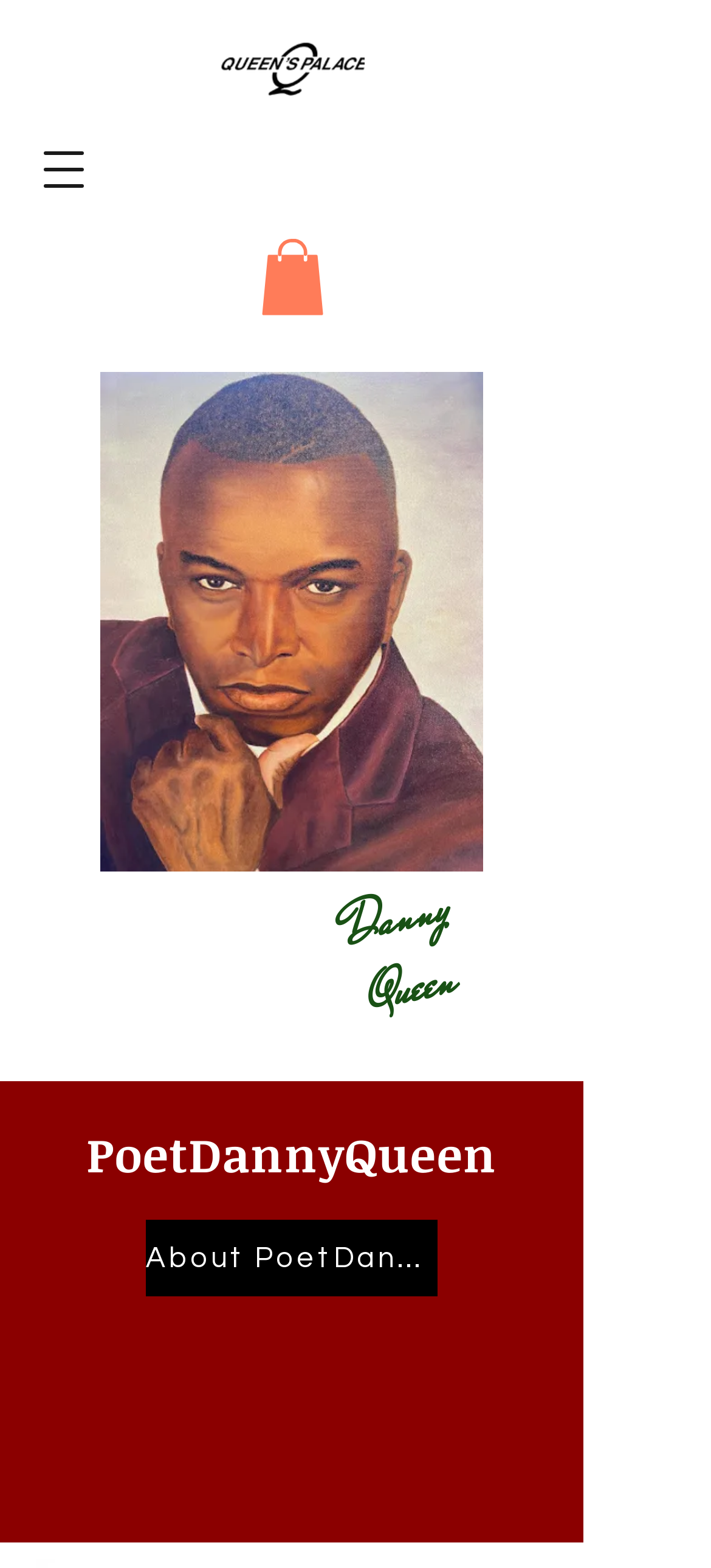What is the title of the section below the logo?
Please answer using one word or phrase, based on the screenshot.

PoetDannyQueen